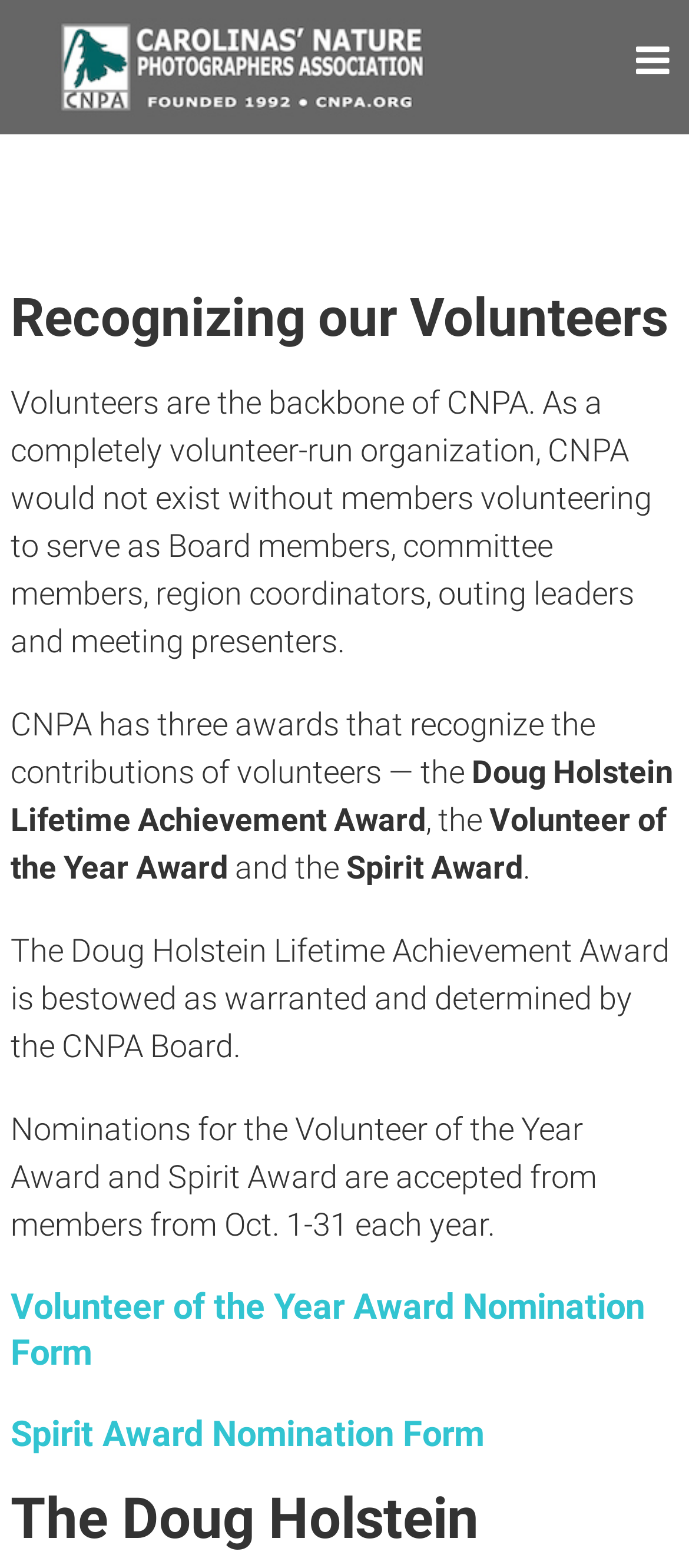Create a detailed narrative of the webpage’s visual and textual elements.

The webpage is dedicated to recognizing volunteers of the California Native Plant Association (CNPA). At the top left, there is a link to CNPA, accompanied by a CNPA logo image. Below the logo, a heading displays the title "CNPA". 

To the right of the logo, a heading reads "Recognizing our Volunteers". Below this heading, a paragraph of text explains the importance of volunteers to CNPA, stating that they are the backbone of the organization. 

The webpage then lists three awards that recognize the contributions of volunteers: the Doug Holstein Lifetime Achievement Award, the Volunteer of the Year Award, and the Spirit Award. These award names are displayed in a horizontal line, with the Doug Holstein Lifetime Achievement Award on the left, followed by the Volunteer of the Year Award, and then the Spirit Award on the right.

Below the award names, there are two paragraphs of text providing more information about the awards. The first paragraph explains the Doug Holstein Lifetime Achievement Award, and the second paragraph explains the nomination process for the Volunteer of the Year Award and Spirit Award.

Further down the page, there are two headings: "Volunteer of the Year Award Nomination Form" and "Spirit Award Nomination Form". Each heading is accompanied by a link to the corresponding nomination form.